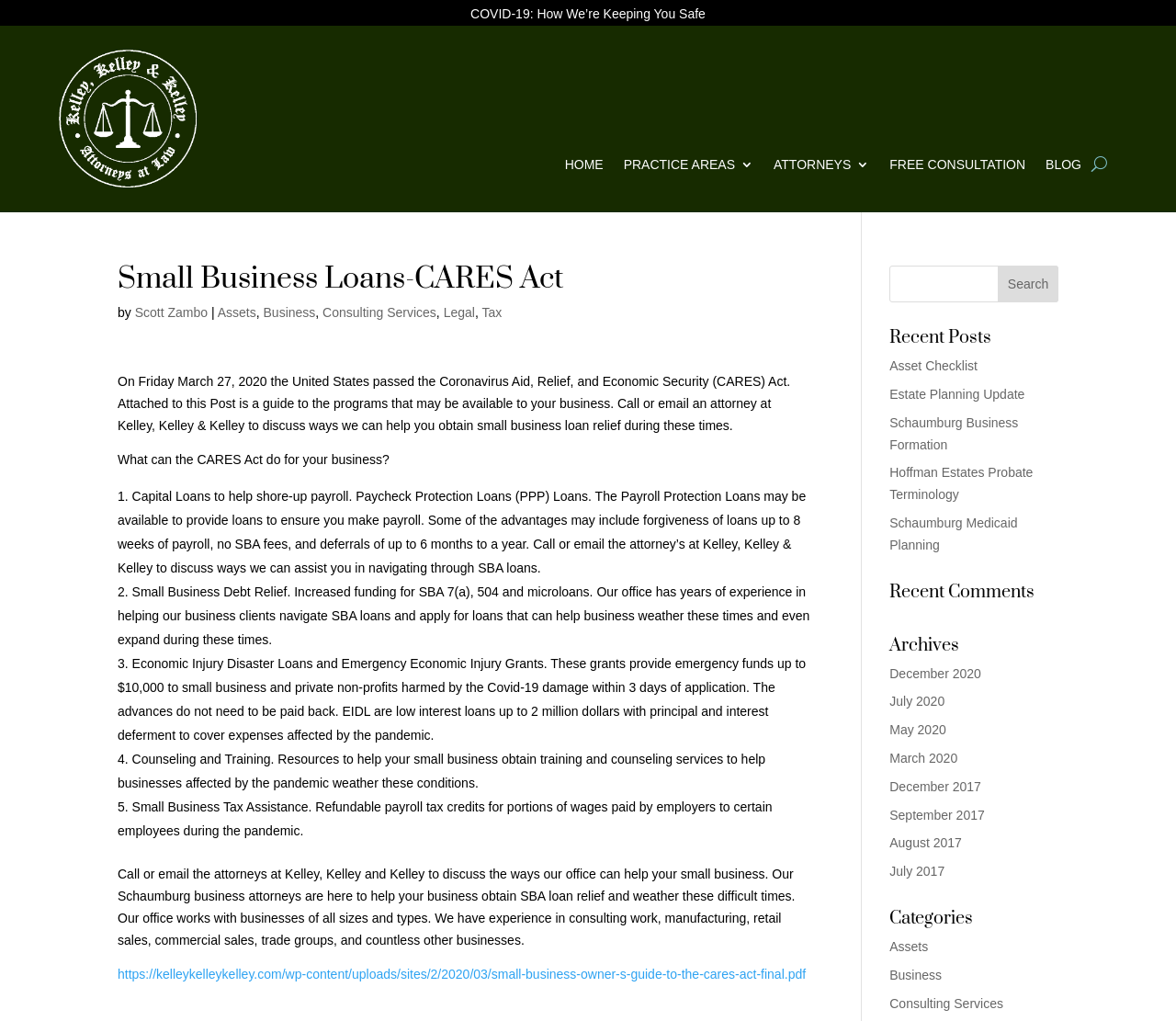What can the attorneys at Kelley, Kelley & Kelley help with?
Provide a detailed and extensive answer to the question.

The article states that the attorneys at Kelley, Kelley & Kelley can help businesses navigate SBA loans and apply for loans that can help businesses weather these times and even expand during these times. They have years of experience in helping business clients navigate SBA loans.